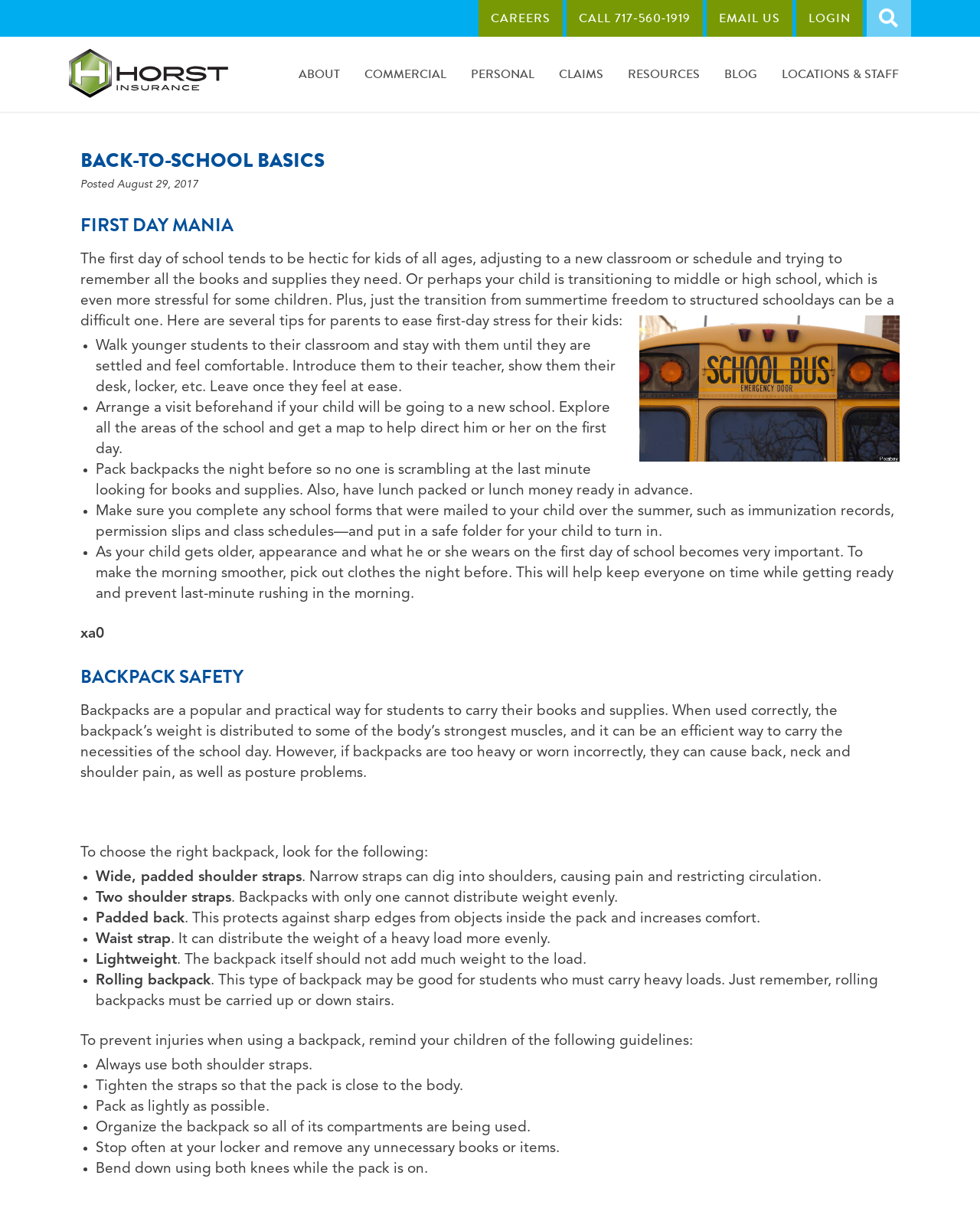Offer a meticulous caption that includes all visible features of the webpage.

The webpage is about back-to-school basics, specifically providing tips and guidelines for parents to help their kids adjust to the new school year. At the top of the page, there is a banner with a site header and navigation links, including "CAREERS", "CALL 717-560-1919", "EMAIL US", and "LOGIN". Below the banner, there is a logo of Horst Insurance, accompanied by links to different sections of the website, such as "ABOUT", "COMMERCIAL", "PERSONAL", "CLAIMS", "RESOURCES", "BLOG", and "LOCATIONS & STAFF".

The main content of the page is divided into two sections: "FIRST DAY MANIA" and "BACKPACK SAFETY". The first section provides tips for parents to ease first-day stress for their kids, including walking younger students to their classroom, arranging a visit beforehand, packing backpacks the night before, and making sure to complete any school forms. There is also an image related to back-to-school and insurance.

The second section focuses on backpack safety, discussing the importance of choosing the right backpack and using it correctly to avoid back, neck, and shoulder pain. It provides a list of guidelines for selecting a backpack, including wide, padded shoulder straps, two shoulder straps, a padded back, a waist strap, and a lightweight design. Additionally, it offers tips for using a backpack safely, such as always using both shoulder straps, tightening the straps, packing lightly, and organizing the backpack efficiently.

Throughout the page, there are several headings, paragraphs of text, and bullet points, making it easy to read and understand. The overall layout is clean and organized, with a focus on providing helpful information to parents and students.